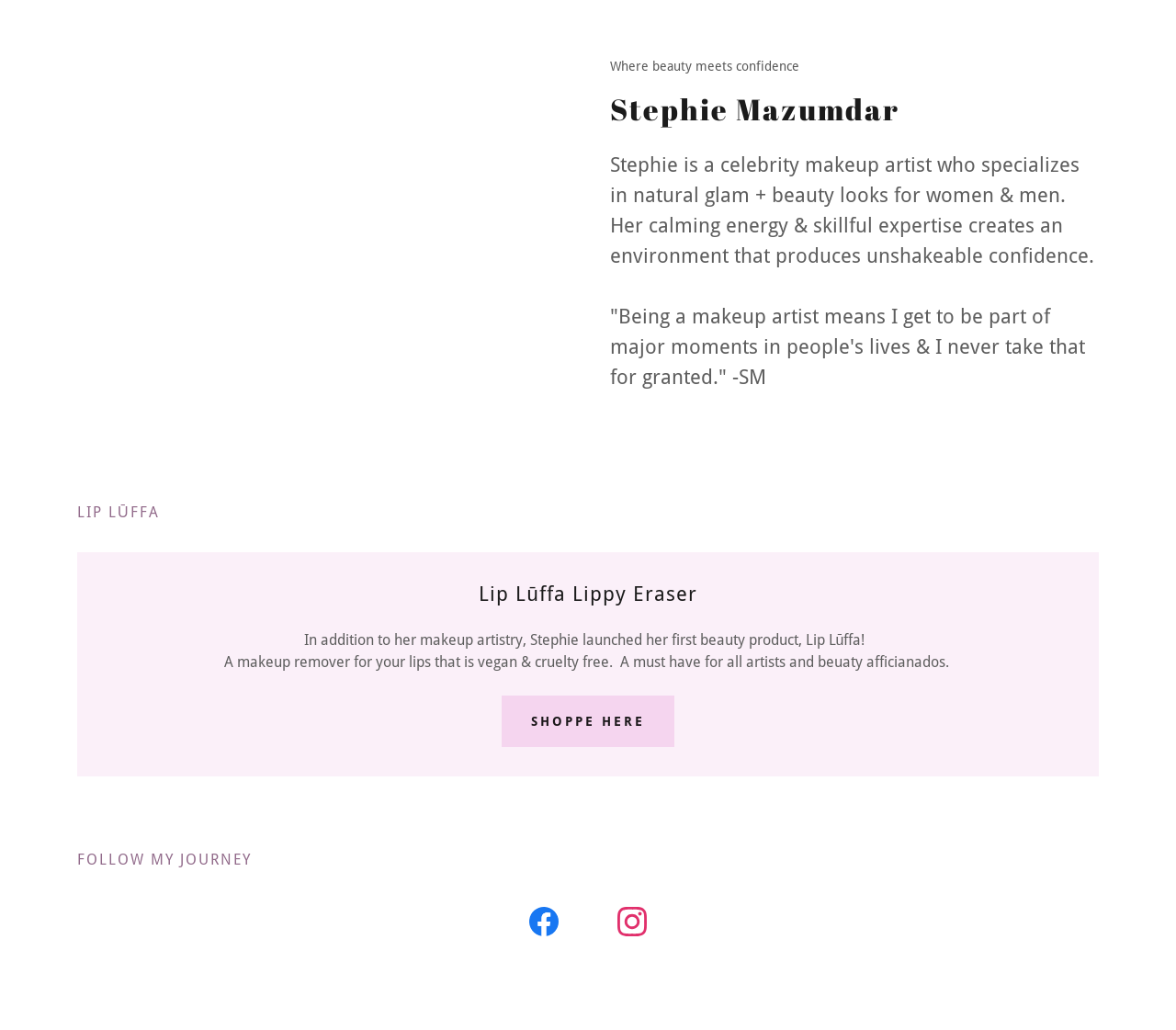Where can you buy Lip Lūffa?
Using the picture, provide a one-word or short phrase answer.

Shoppe here